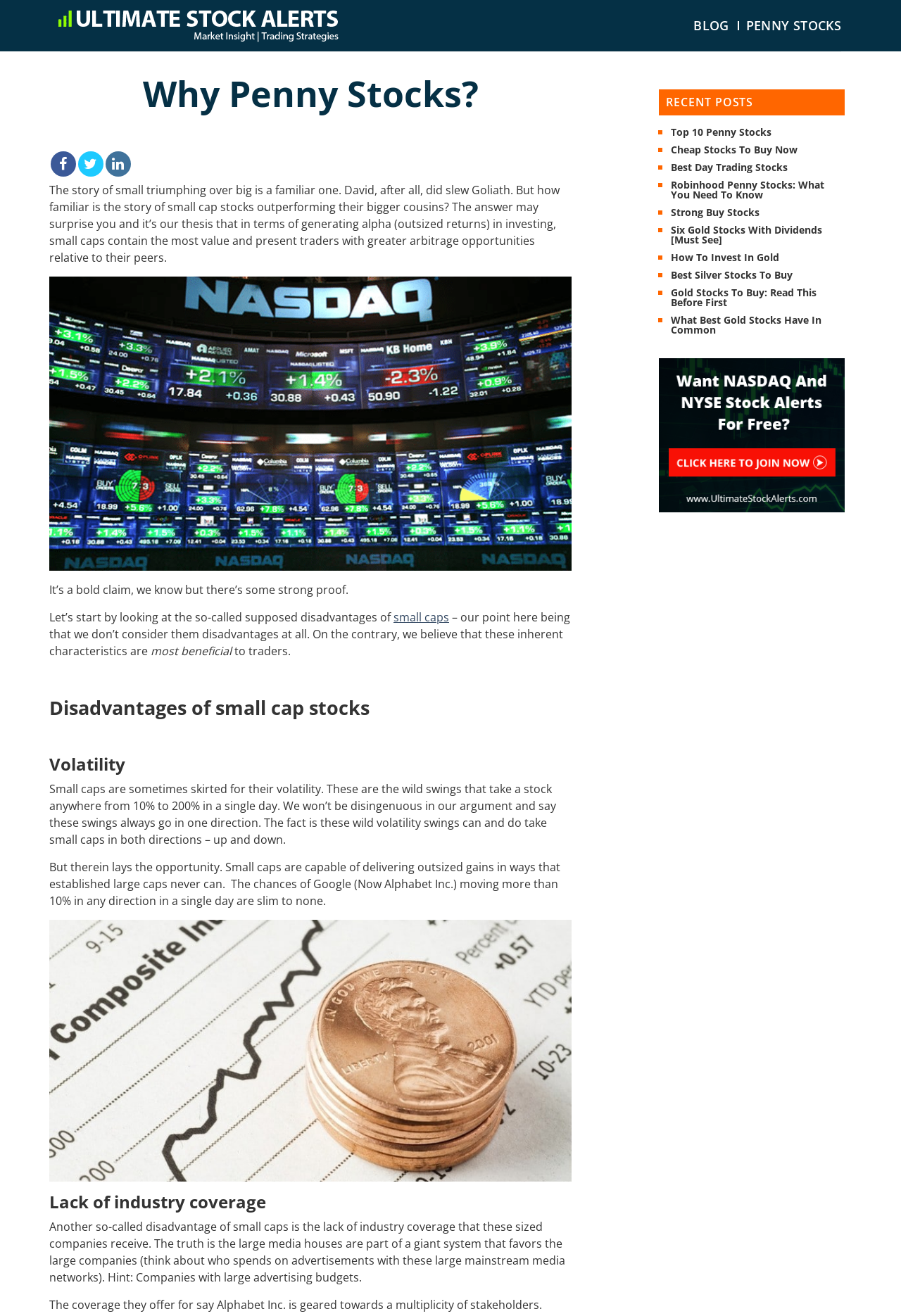Predict the bounding box coordinates of the UI element that matches this description: "Blog". The coordinates should be in the format [left, top, right, bottom] with each value between 0 and 1.

[0.77, 0.016, 0.809, 0.022]